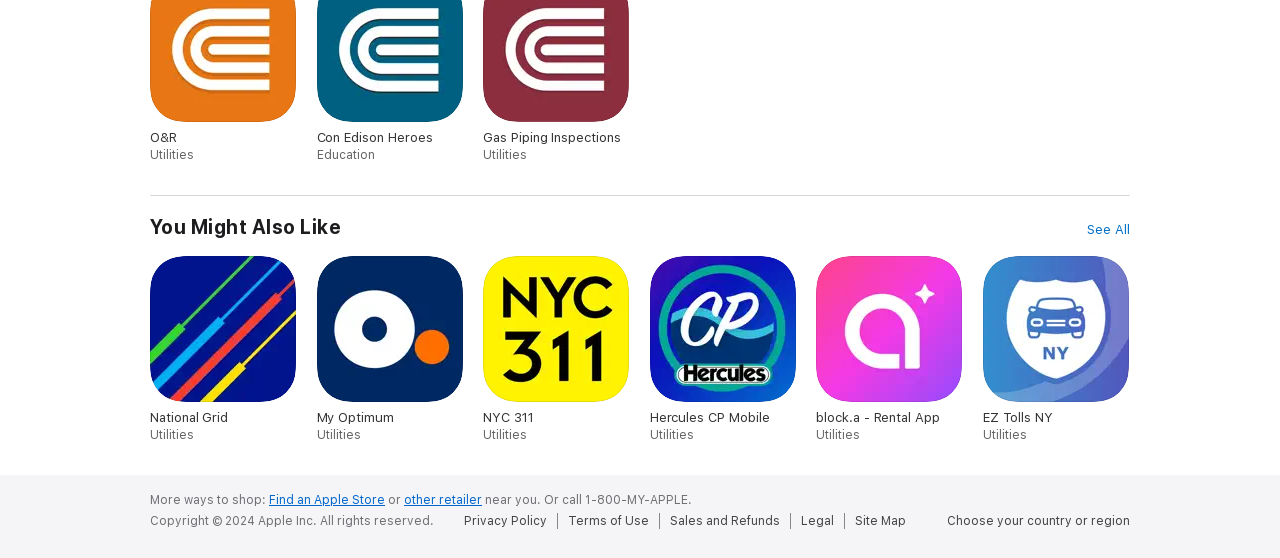Can you find the bounding box coordinates of the area I should click to execute the following instruction: "Go to the About page"?

None